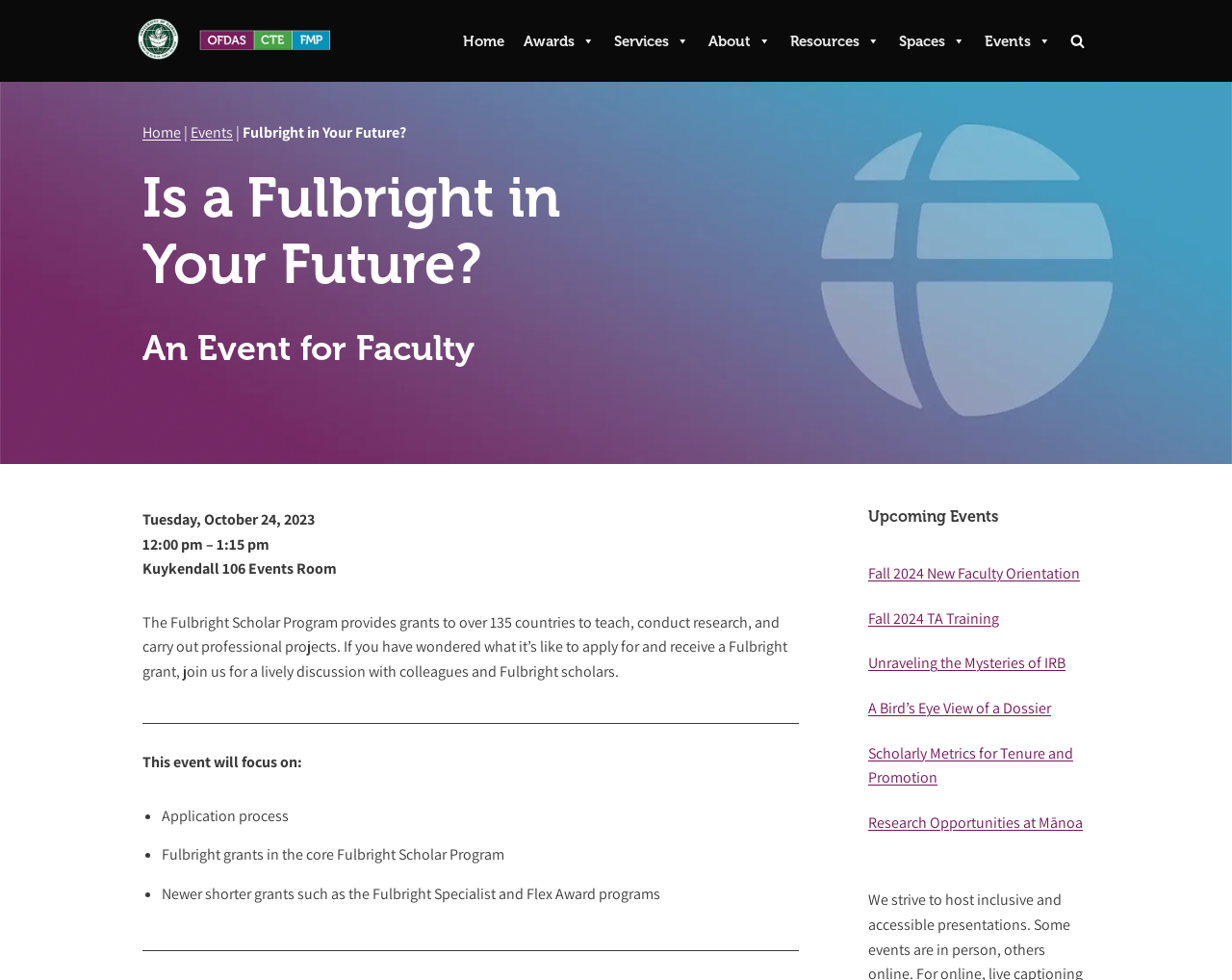How many upcoming events are listed?
Can you give a detailed and elaborate answer to the question?

The webpage lists five upcoming events, including Fall 2024 New Faculty Orientation, Fall 2024 TA Training, Unraveling the Mysteries of IRB, A Bird’s Eye View of a Dossier, and Scholarly Metrics for Tenure and Promotion.